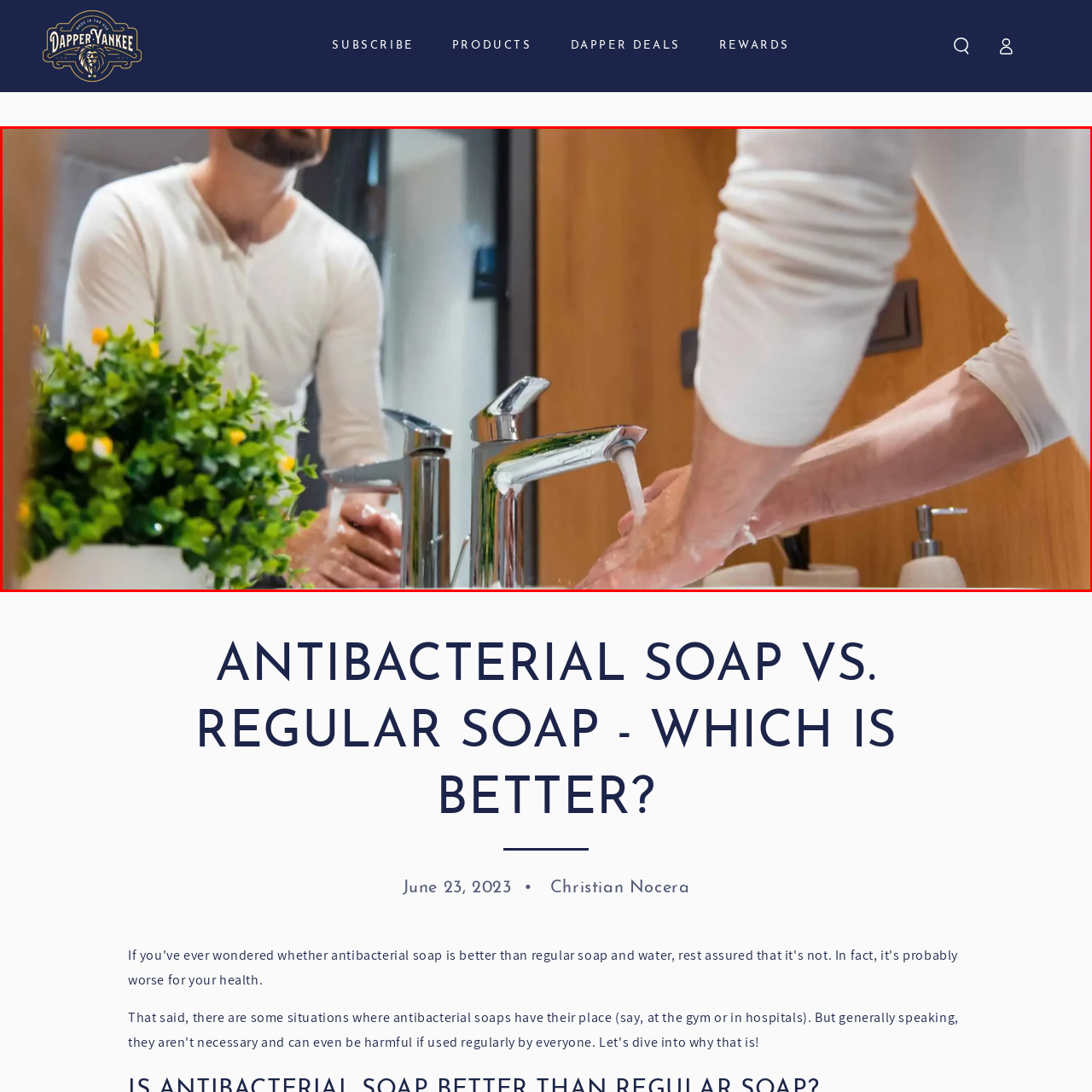Carefully analyze the image within the red boundary and describe it extensively.

In a modern bathroom setting, a man is captured mid-action as he washes his hands, demonstrating the importance of hygiene. He stands in front of a stylish sink equipped with a sleek chrome faucet, which is dispensing water. The man's right hand is under the stream, while his left hand rests nearby, indicating a deliberate and careful washing process. In the background, a mirror reflects his focused expression, suggesting a moment of mindfulness in personal care. A small potted plant with vibrant green leaves and yellow flowers adds a touch of warmth and life to the scene, enhancing the overall aesthetic of the space. The wooden backdrop and contemporary fixtures create a harmonious blend of functionality and style, highlighting the significance of using antibacterial soap for effective handwashing.